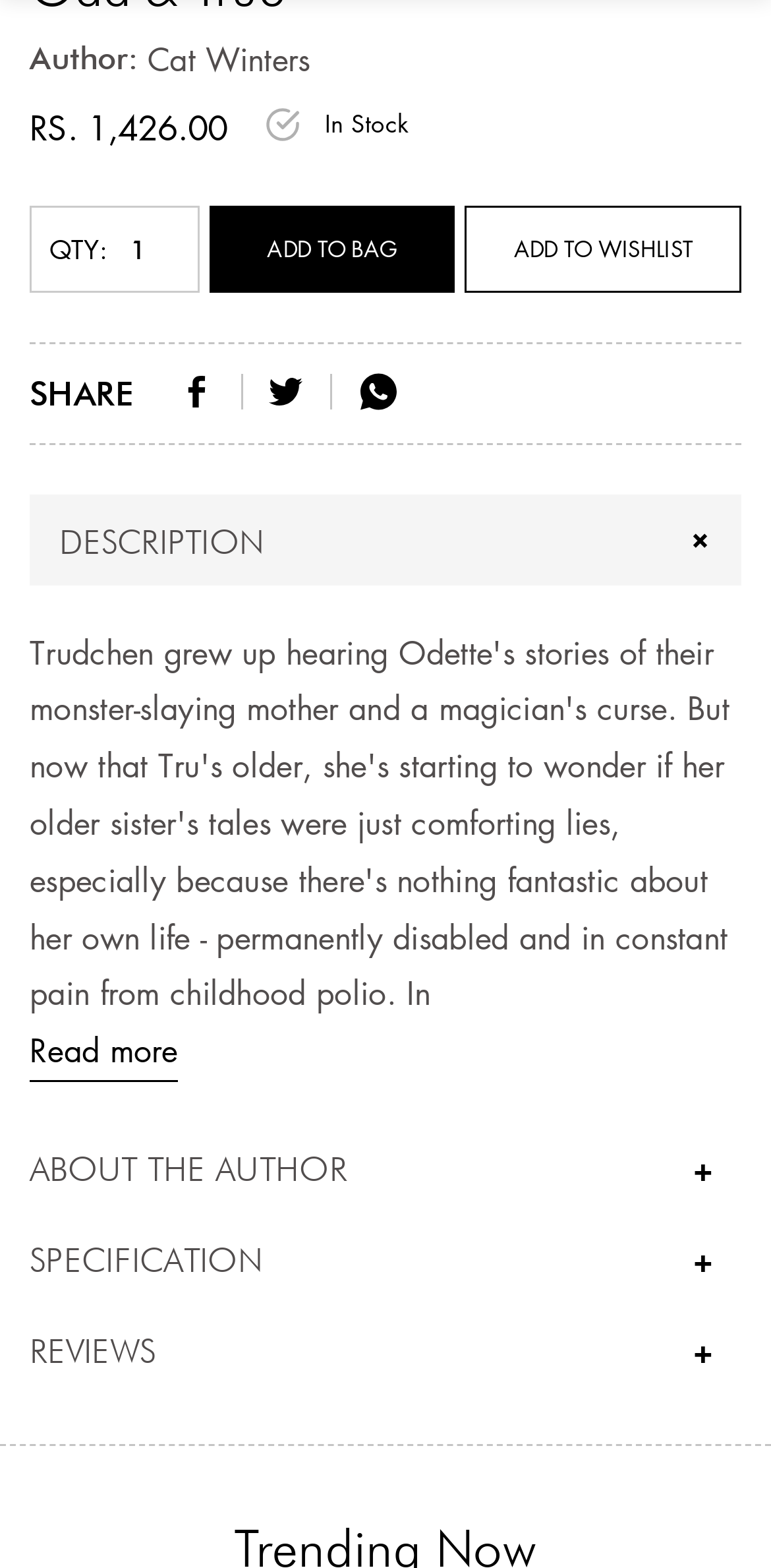Kindly provide the bounding box coordinates of the section you need to click on to fulfill the given instruction: "Share it with friends on Twitter".

None